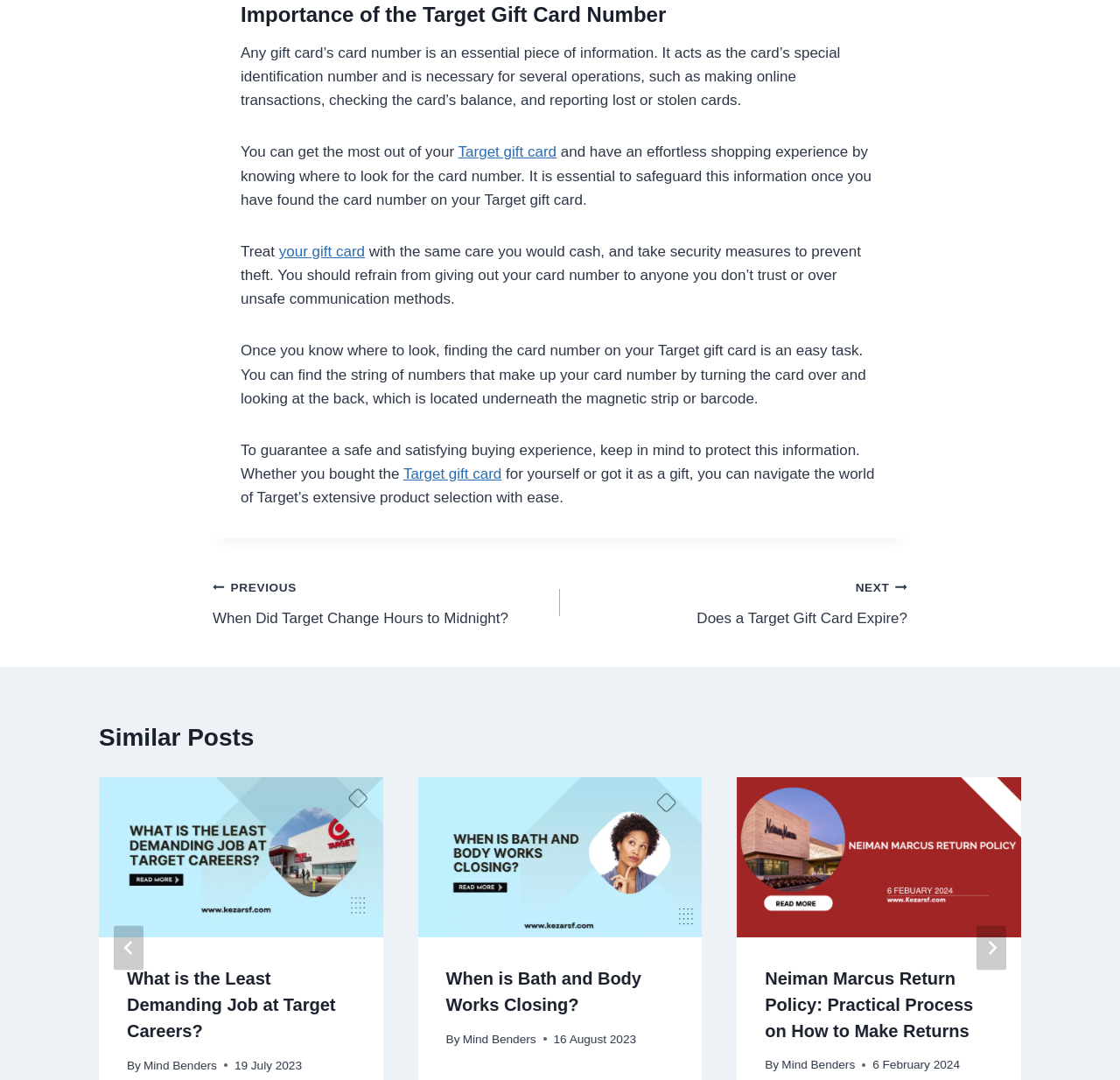What is located underneath the magnetic strip or barcode on the back of a Target gift card?
Kindly offer a comprehensive and detailed response to the question.

According to the webpage, the card number on a Target gift card is located underneath the magnetic strip or barcode on the back of the card.